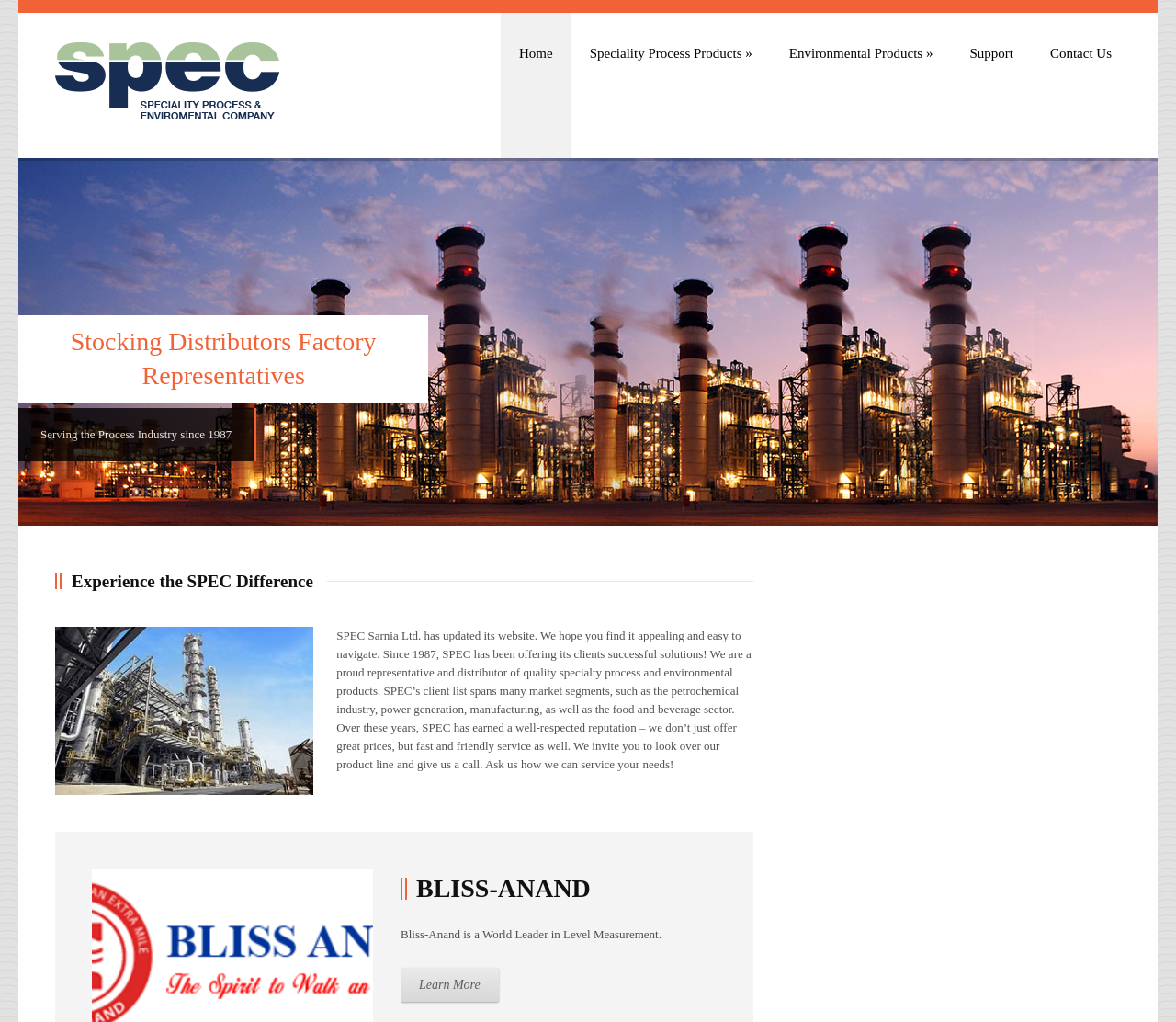How long has SPEC been offering solutions?
Respond with a short answer, either a single word or a phrase, based on the image.

Since 1987